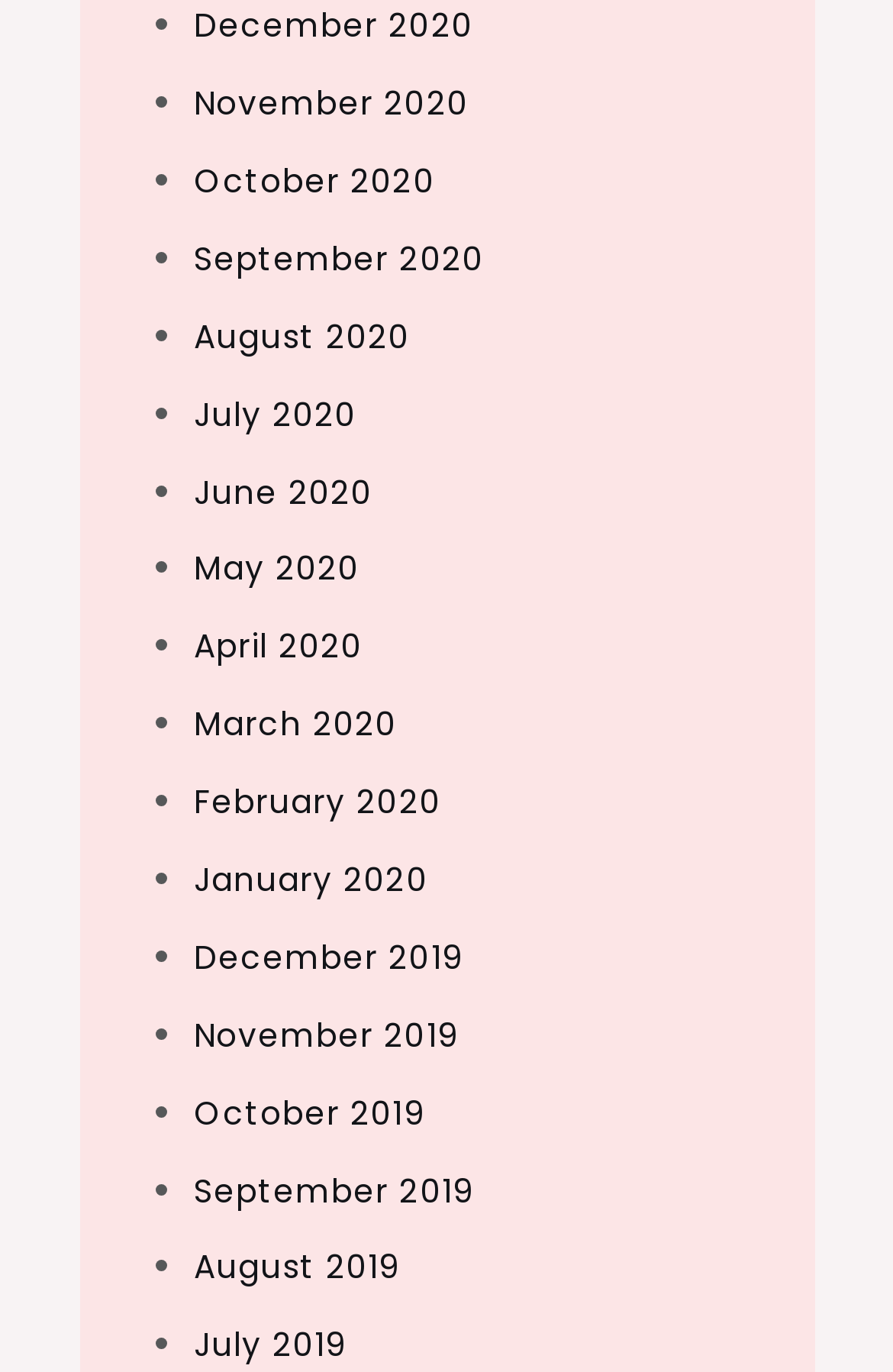Find the bounding box coordinates of the element to click in order to complete the given instruction: "View December 2020."

[0.217, 0.002, 0.53, 0.035]